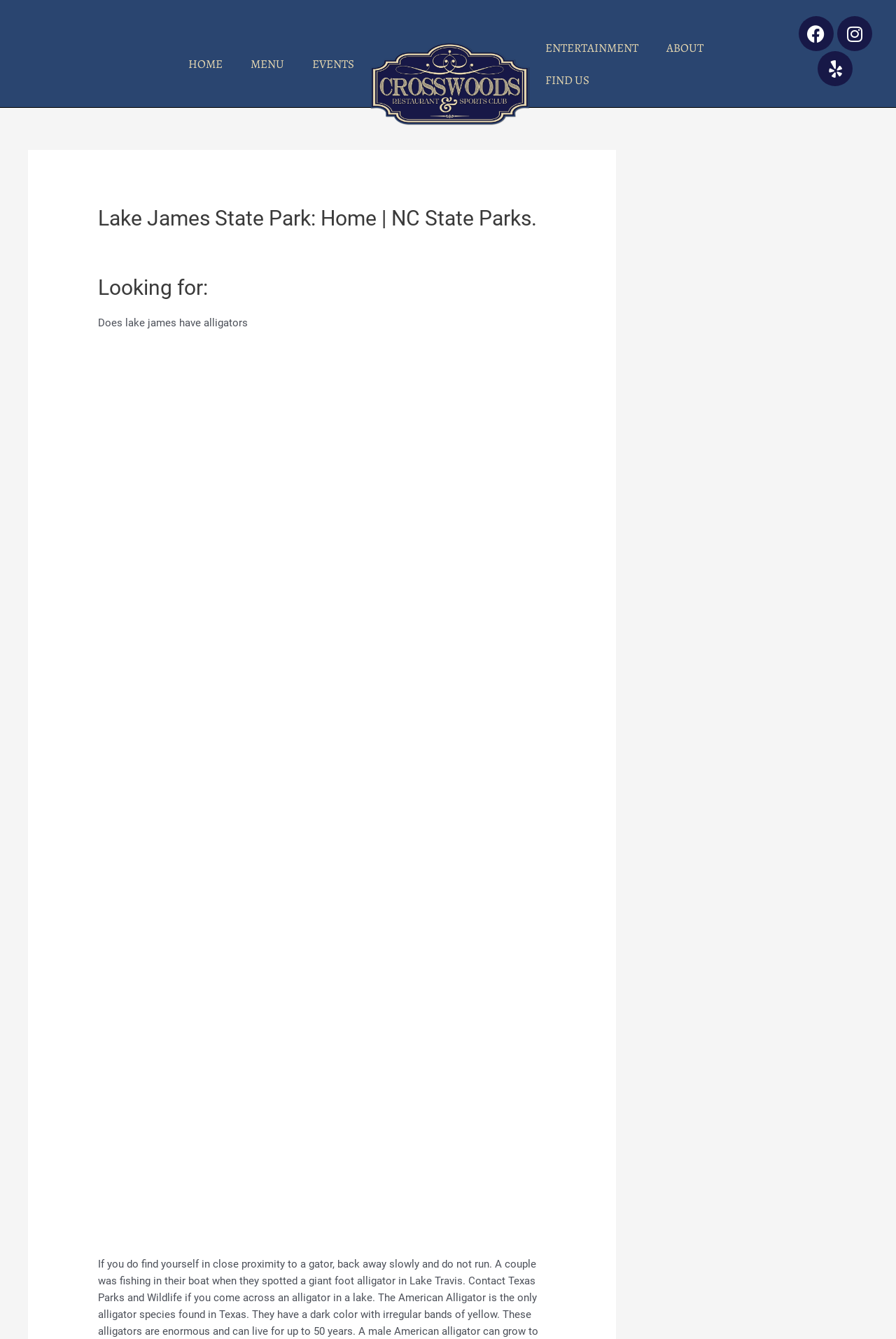Based on the provided description, "Leave a Comment", find the bounding box of the corresponding UI element in the screenshot.

[0.109, 0.178, 0.204, 0.188]